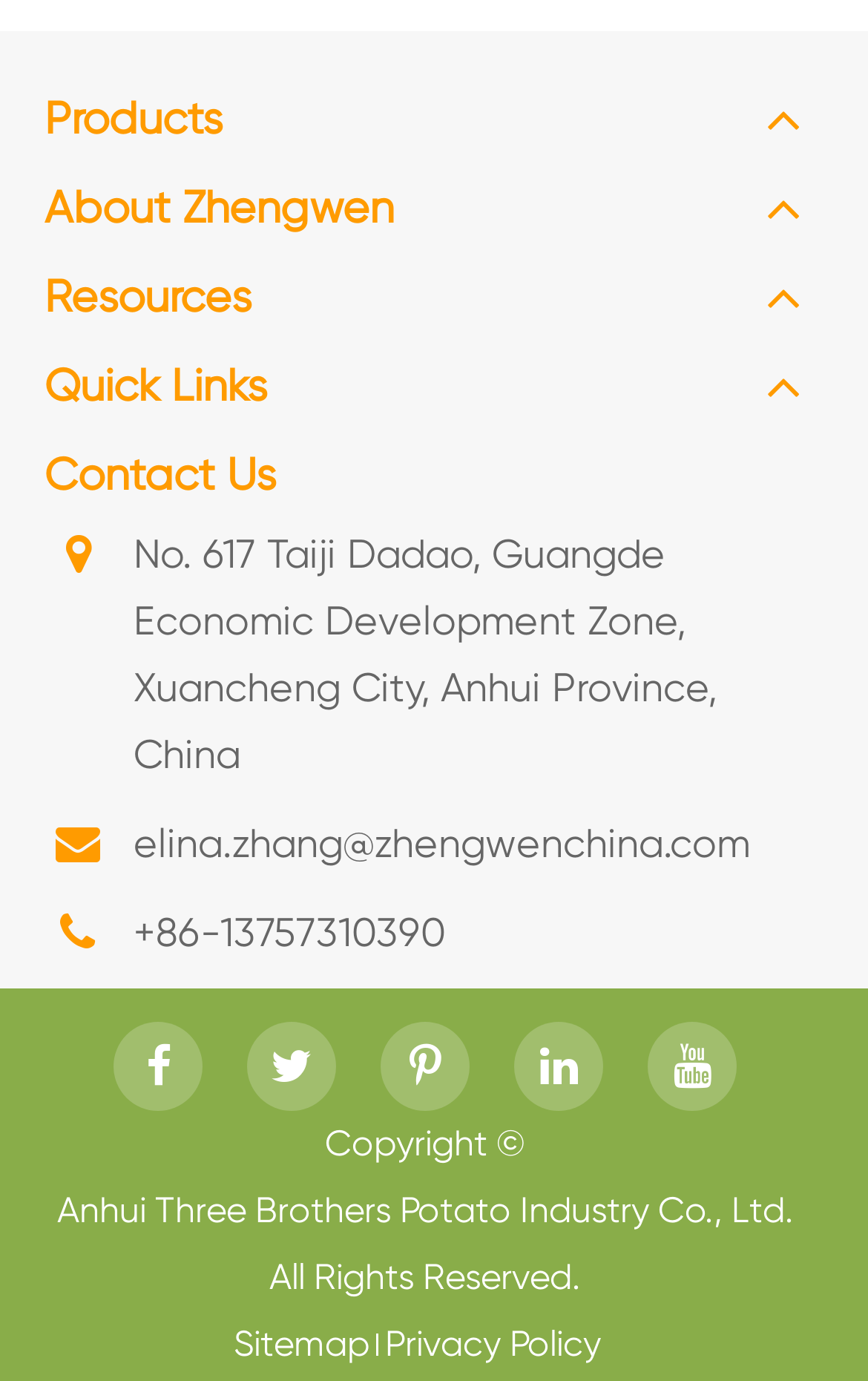Provide a single word or phrase answer to the question: 
What is the name of the company?

Anhui Three Brothers Potato Industry Co., Ltd.